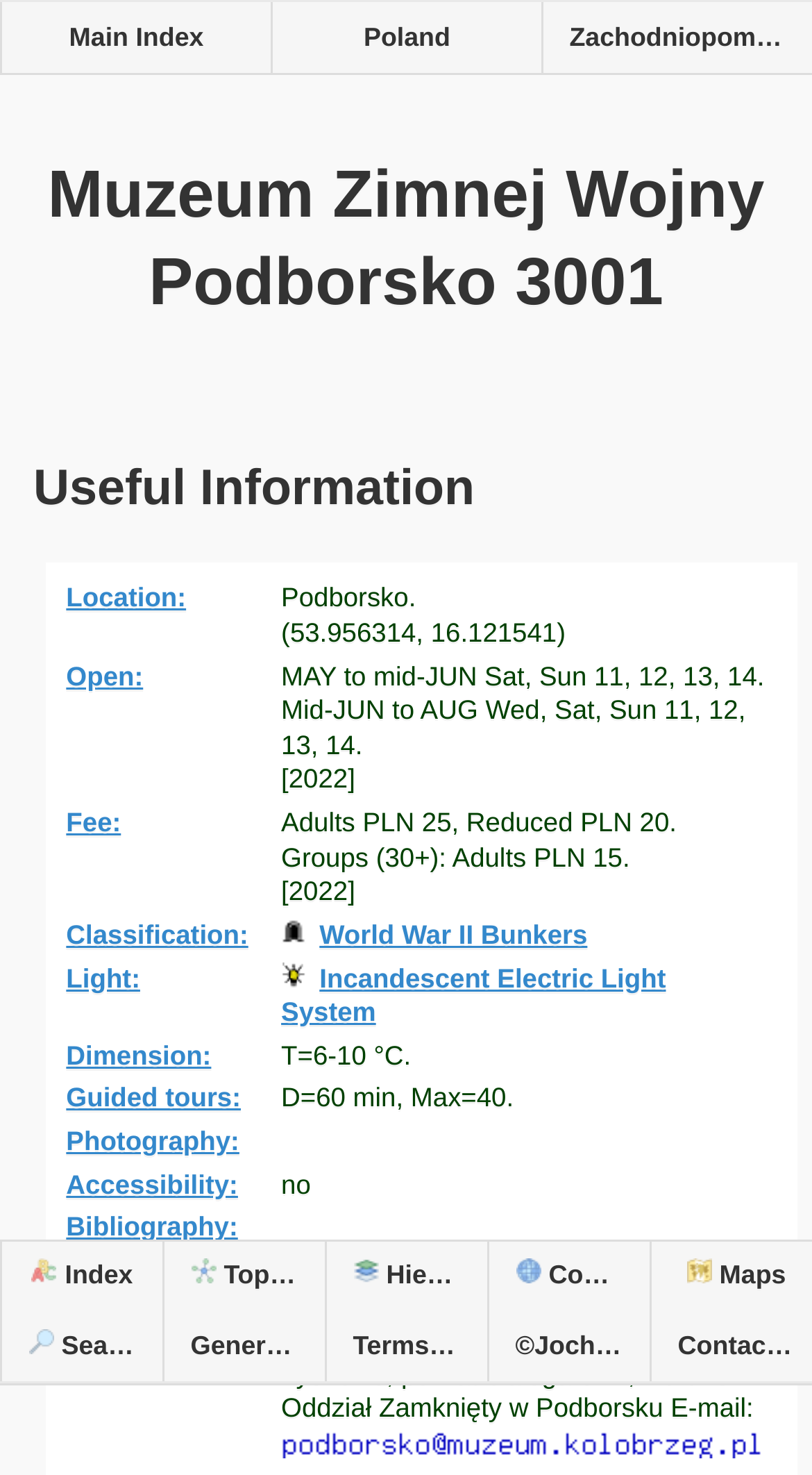Determine the coordinates of the bounding box that should be clicked to complete the instruction: "Check the address of Muzeum Zimnej Wojny Podborsko 3001". The coordinates should be represented by four float numbers between 0 and 1: [left, top, right, bottom].

[0.079, 0.849, 0.96, 0.997]